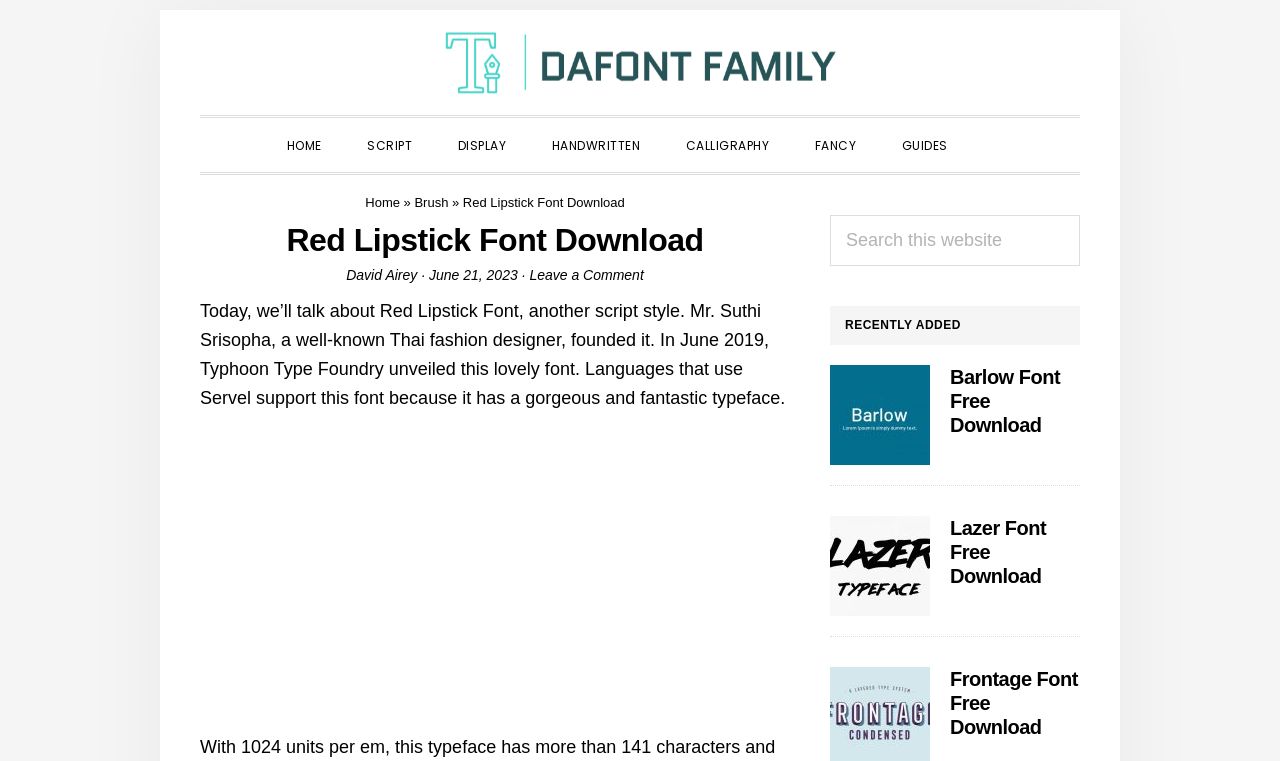What is the name of the type foundry that unveiled the Red Lipstick Font?
Kindly offer a comprehensive and detailed response to the question.

The name of the type foundry that unveiled the Red Lipstick Font is mentioned in the text 'In June 2019, Typhoon Type Foundry unveiled this lovely font.'